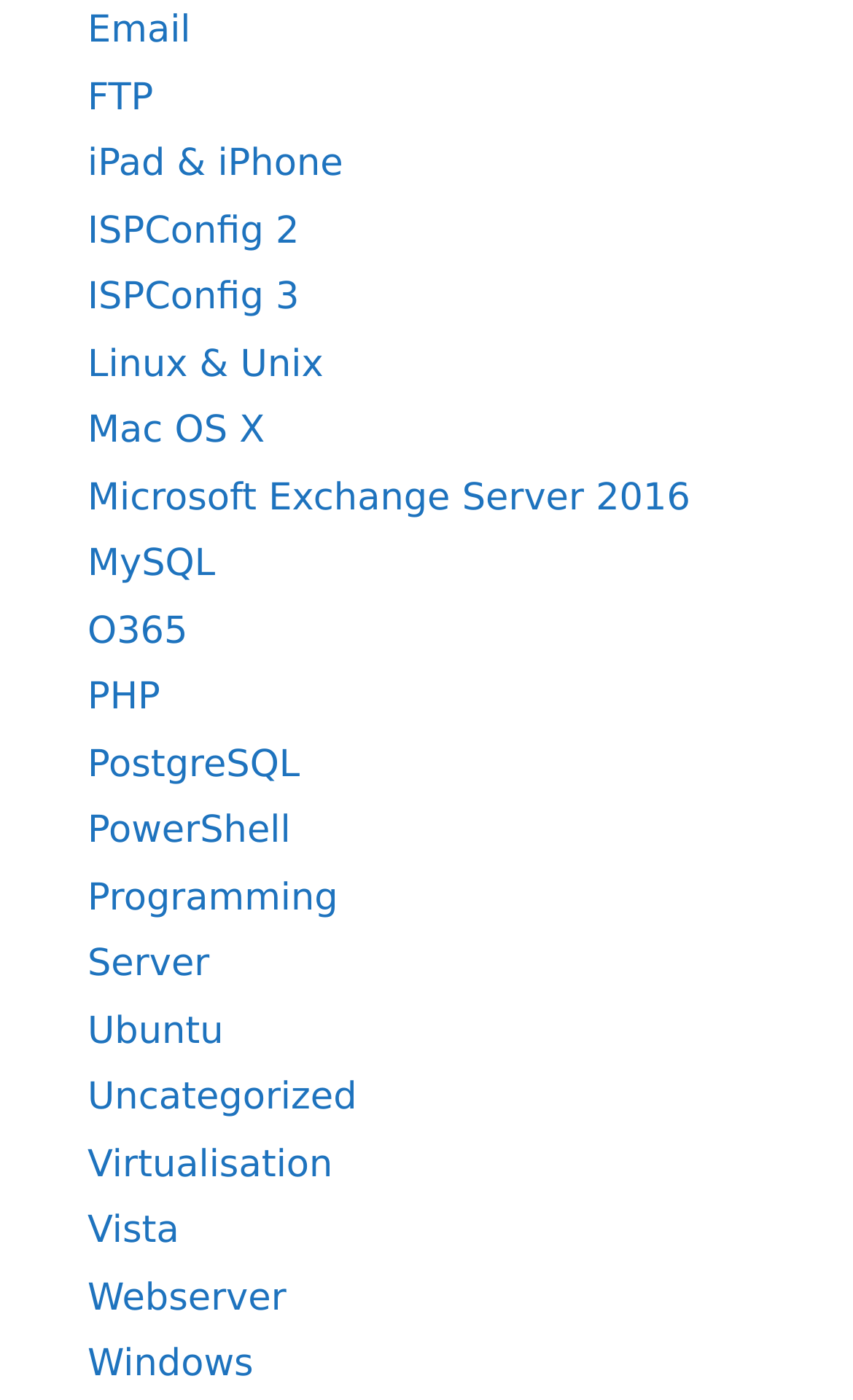Please specify the coordinates of the bounding box for the element that should be clicked to carry out this instruction: "Go to Windows page". The coordinates must be four float numbers between 0 and 1, formatted as [left, top, right, bottom].

[0.103, 0.96, 0.297, 0.991]